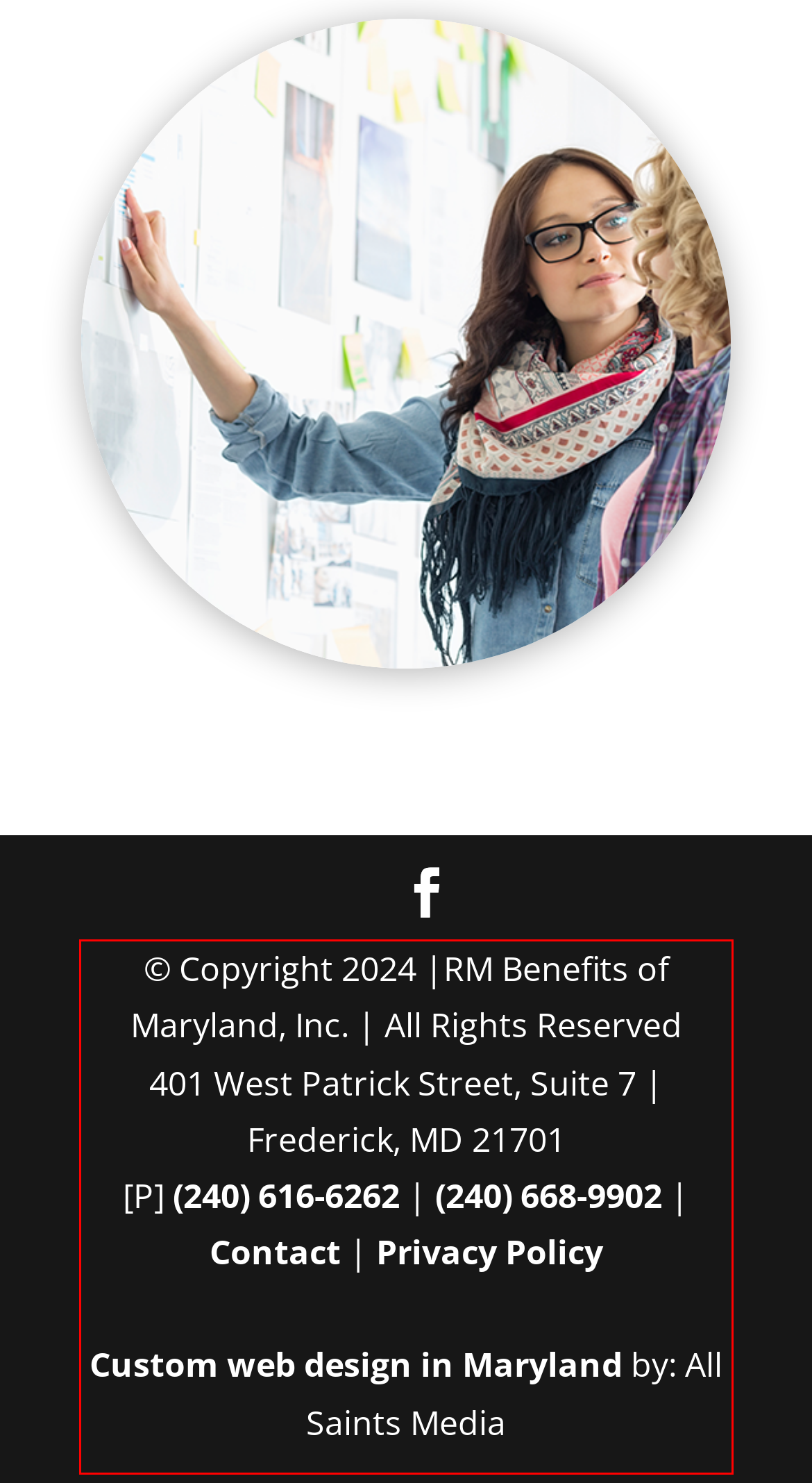You are given a webpage screenshot with a red bounding box around a UI element. Extract and generate the text inside this red bounding box.

© Copyright 2024 |RM Benefits of Maryland, Inc. | All Rights Reserved 401 West Patrick Street, Suite 7 | Frederick, MD 21701 [P] (240) 616-6262 | (240) 668-9902 | Contact | Privacy Policy Custom web design in Maryland by: All Saints Media